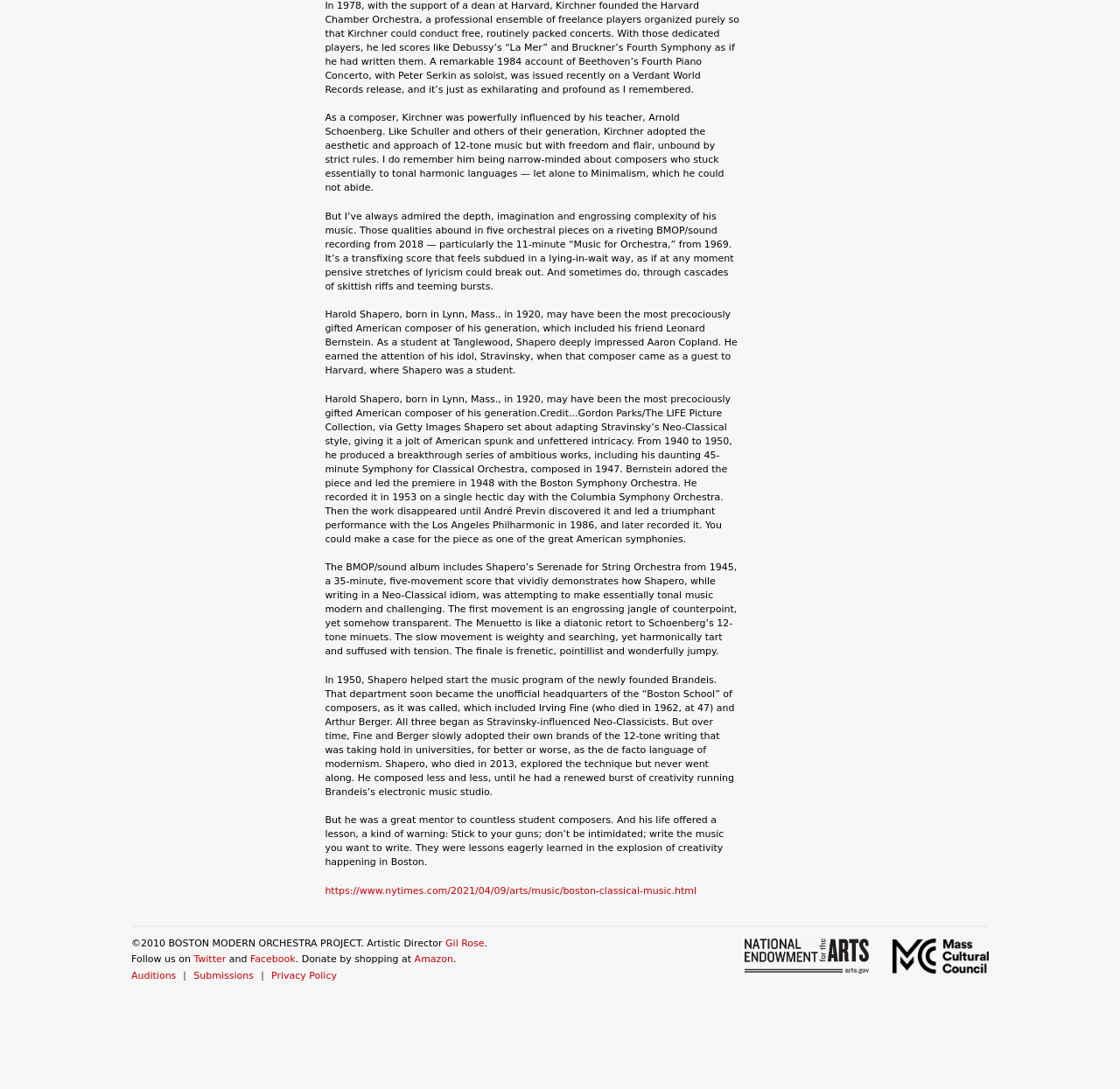Could you please study the image and provide a detailed answer to the question:
What is the name of the composer mentioned in the first paragraph?

The first paragraph mentions a composer who was influenced by Arnold Schoenberg, and the name of this composer is Kirchner.